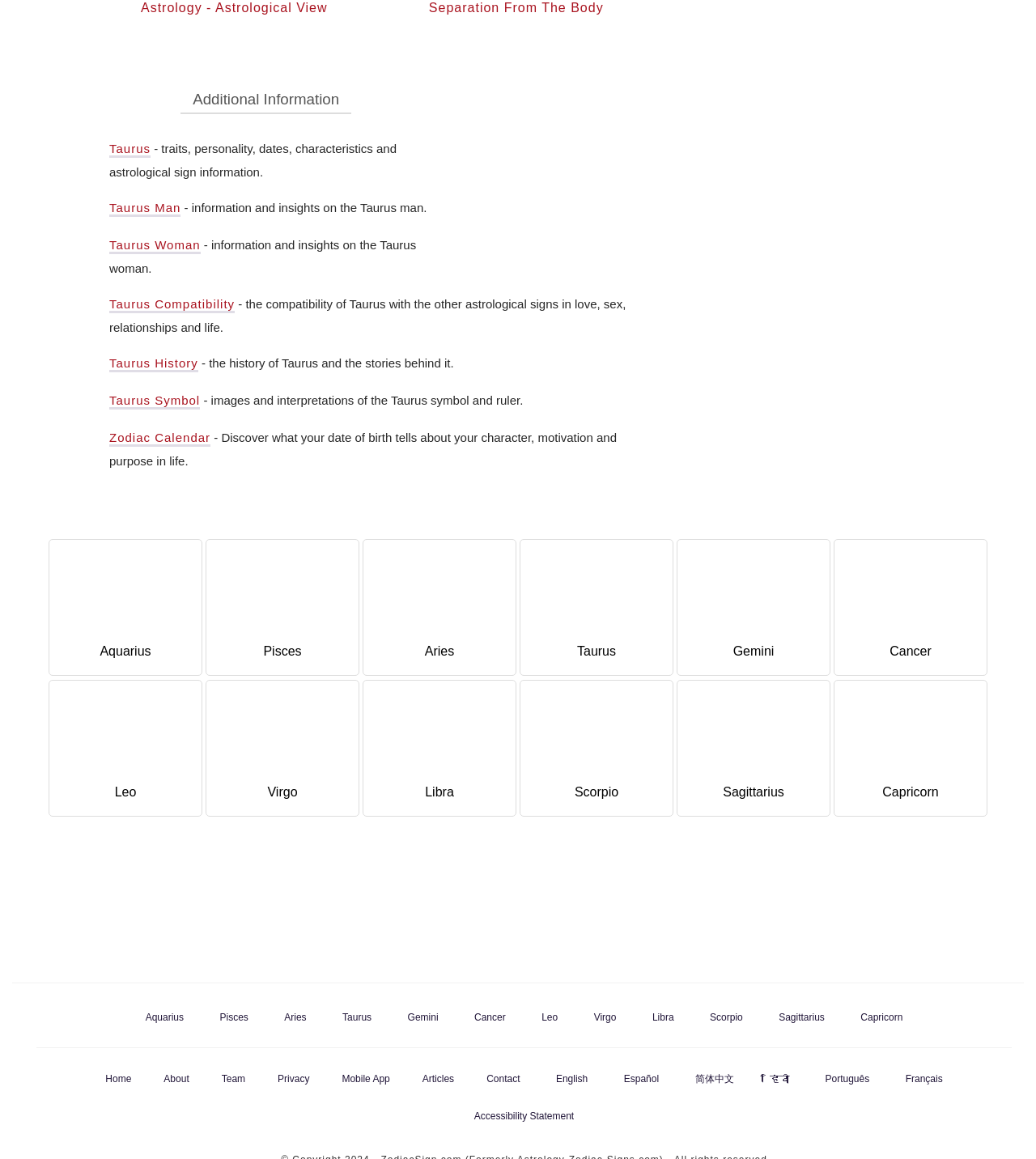Locate the bounding box coordinates of the clickable area to execute the instruction: "View Taurus Compatibility". Provide the coordinates as four float numbers between 0 and 1, represented as [left, top, right, bottom].

[0.105, 0.256, 0.227, 0.27]